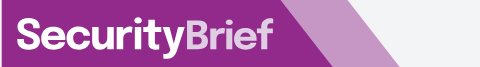Who is the target audience of the platform?
Carefully analyze the image and provide a thorough answer to the question.

The target audience of the platform is Chief Information Security Officers (CISOs) and other cybersecurity decision-makers because the caption states that the platform is dedicated to technology news specifically tailored for these individuals.